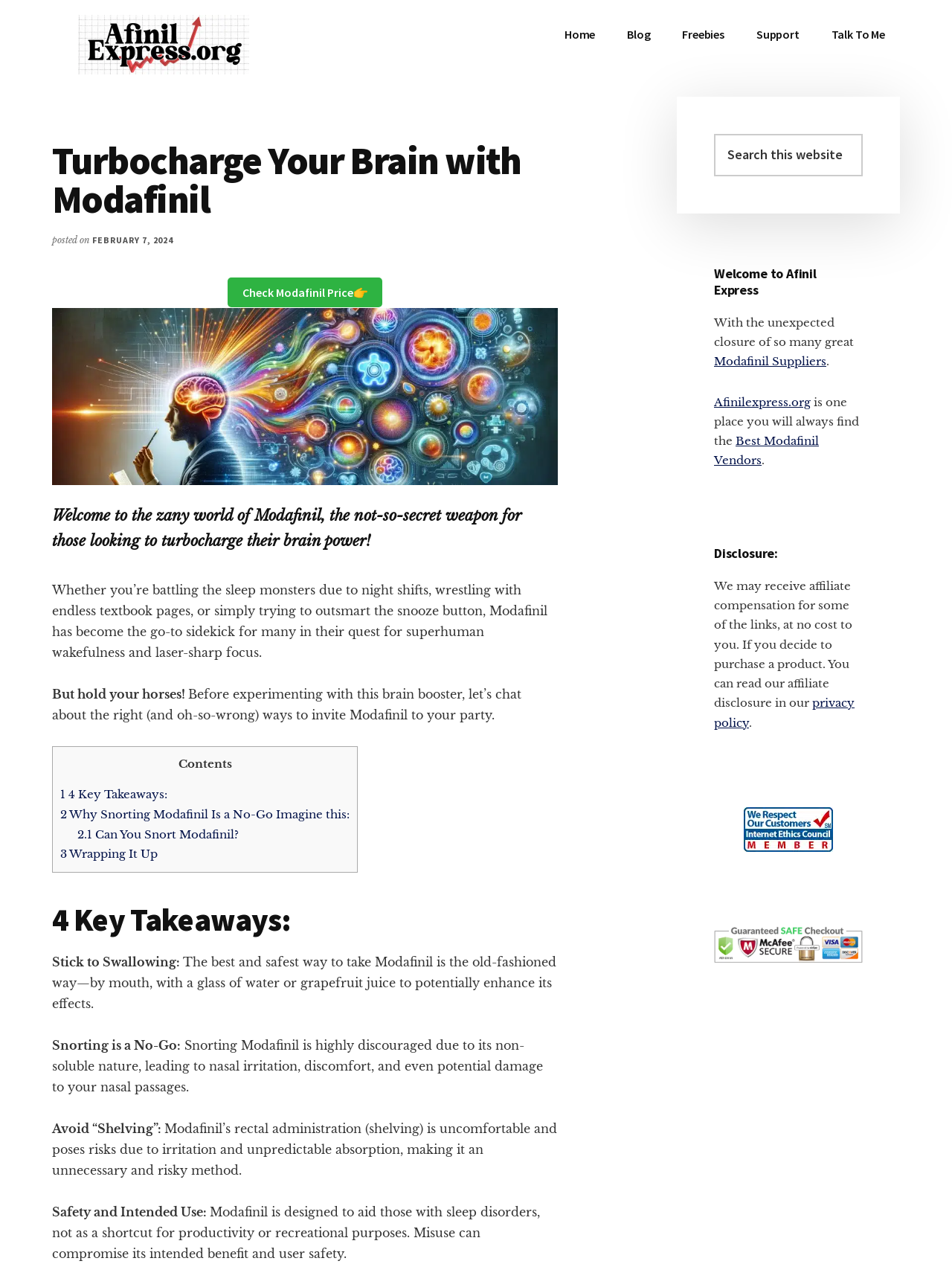Please determine the bounding box coordinates of the clickable area required to carry out the following instruction: "Search this website". The coordinates must be four float numbers between 0 and 1, represented as [left, top, right, bottom].

[0.75, 0.106, 0.906, 0.139]